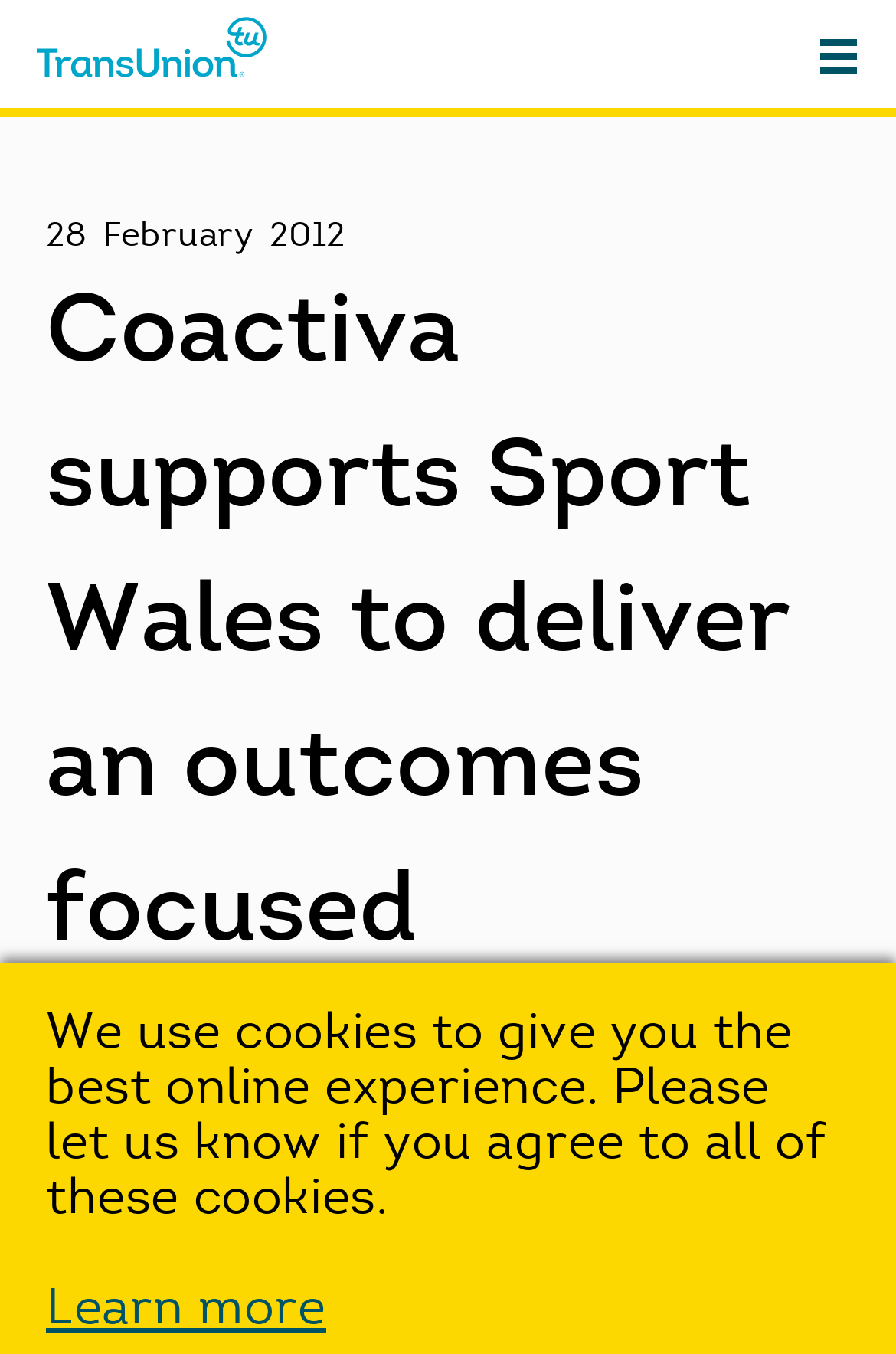Please give a short response to the question using one word or a phrase:
What is the purpose of the cookies mentioned on the webpage?

To give the best online experience